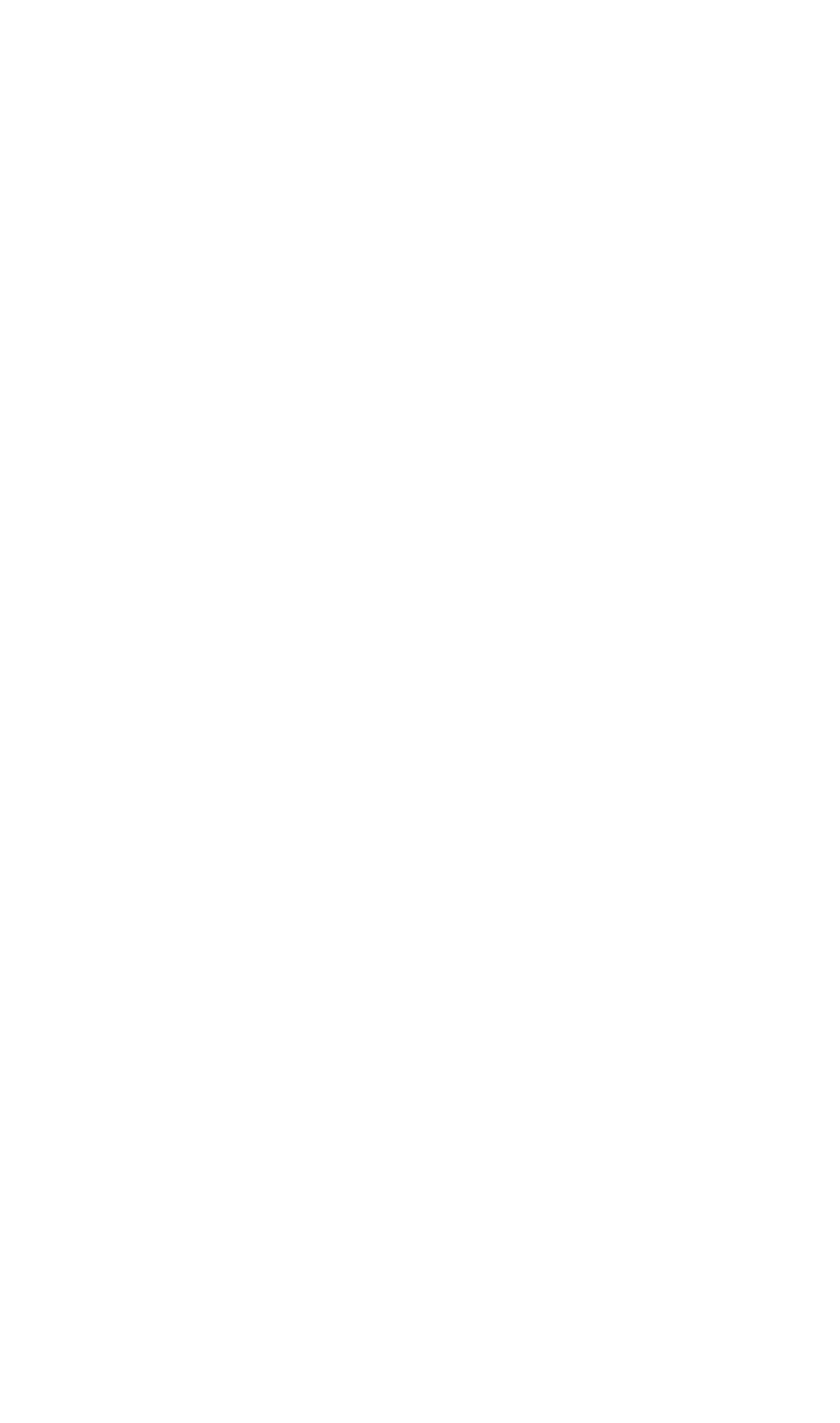Identify the bounding box coordinates of the element that should be clicked to fulfill this task: "View terms and privacy". The coordinates should be provided as four float numbers between 0 and 1, i.e., [left, top, right, bottom].

[0.669, 0.888, 0.94, 0.918]